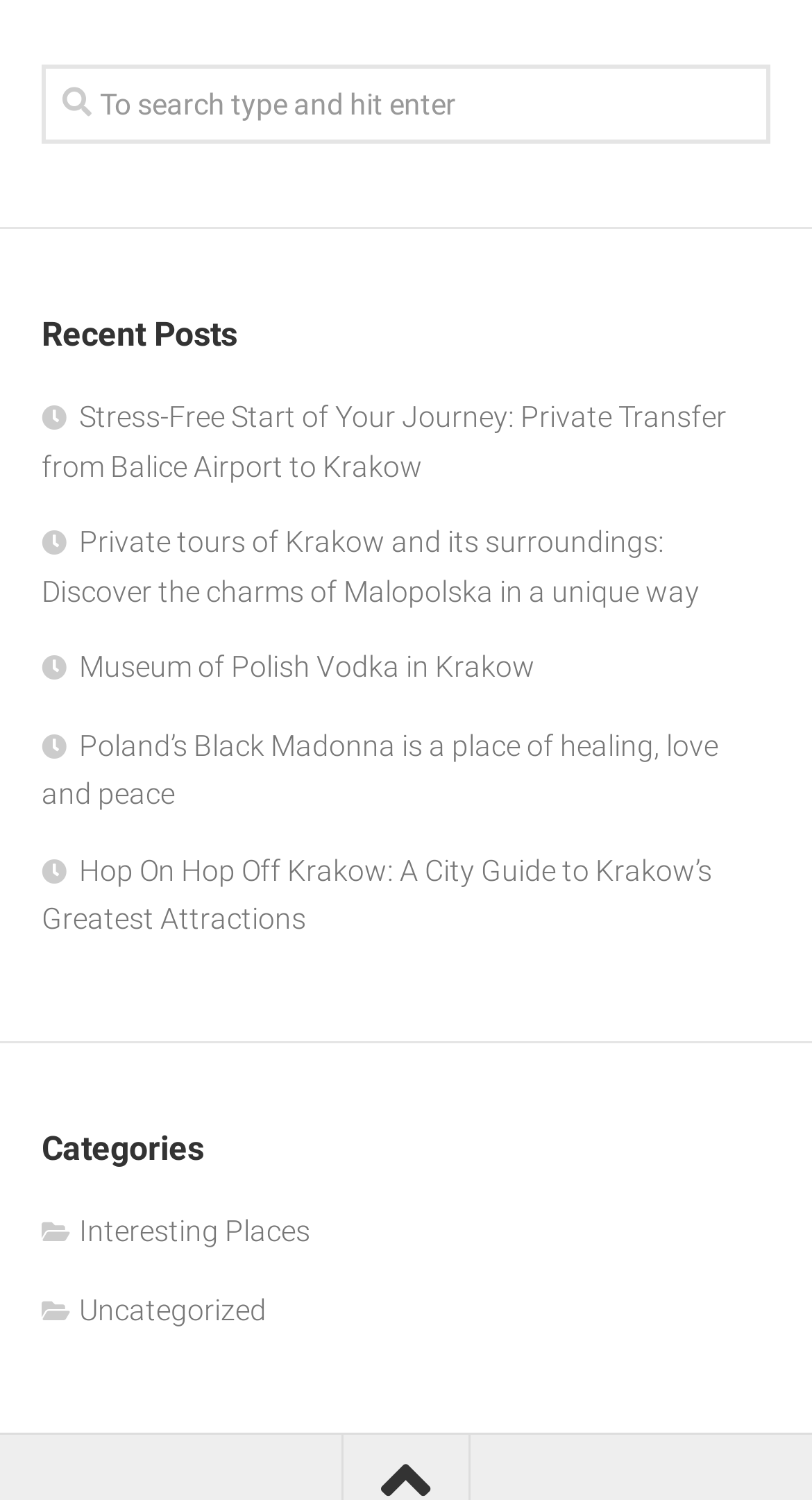Locate the bounding box coordinates of the UI element described by: "Uncategorized". The bounding box coordinates should consist of four float numbers between 0 and 1, i.e., [left, top, right, bottom].

[0.051, 0.861, 0.328, 0.884]